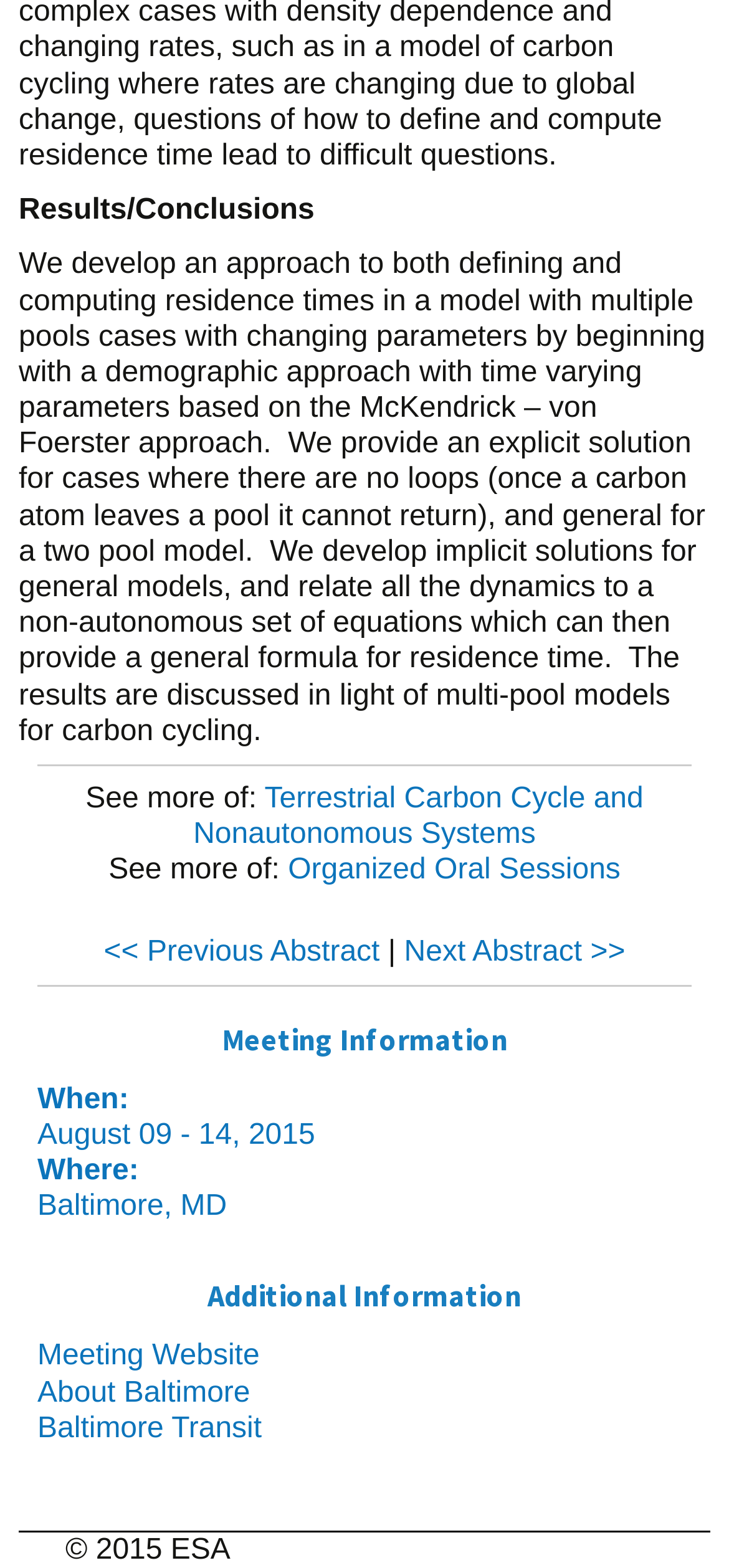Provide a brief response using a word or short phrase to this question:
What is the date of the meeting?

August 09 - 14, 2015